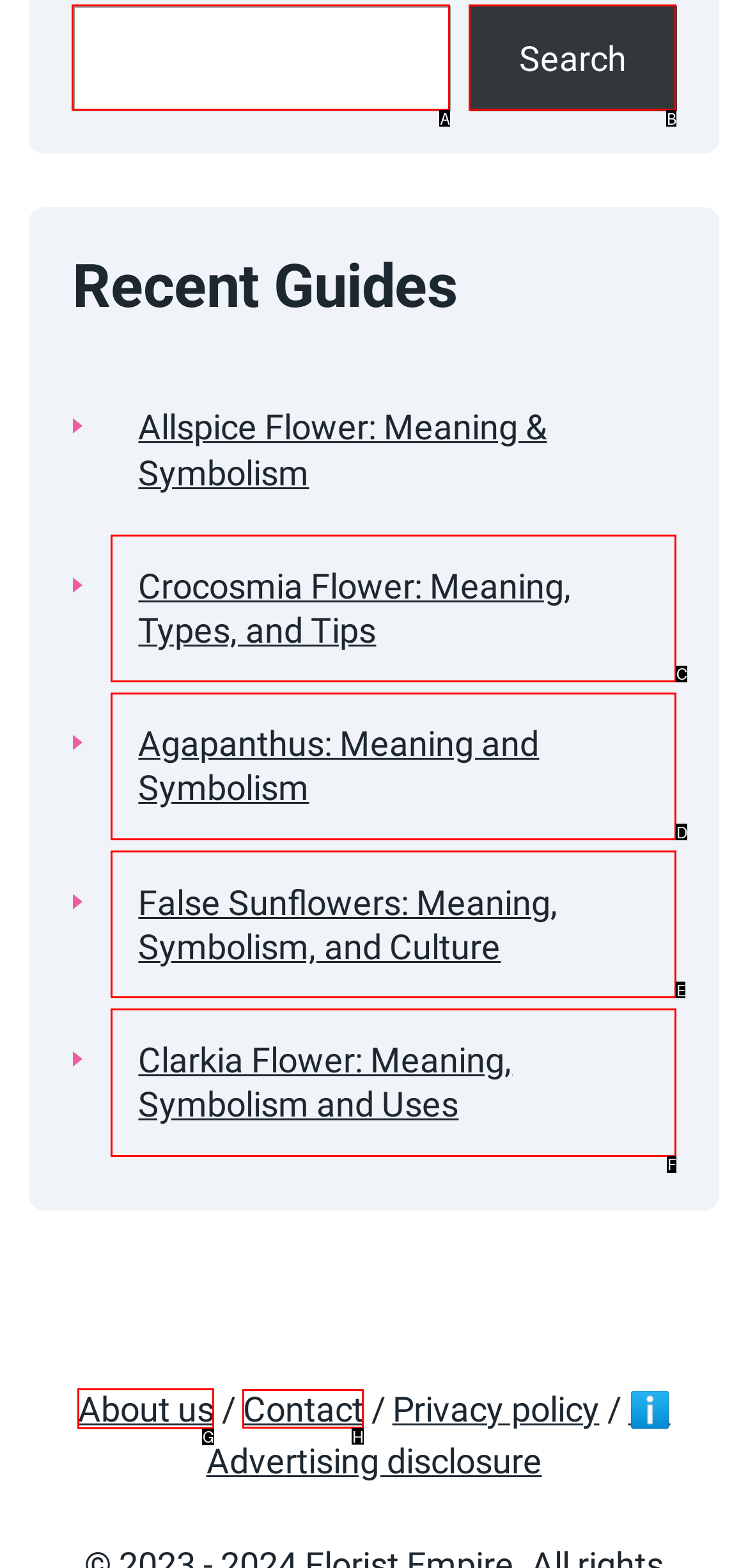Point out the HTML element I should click to achieve the following task: Book a term Provide the letter of the selected option from the choices.

None